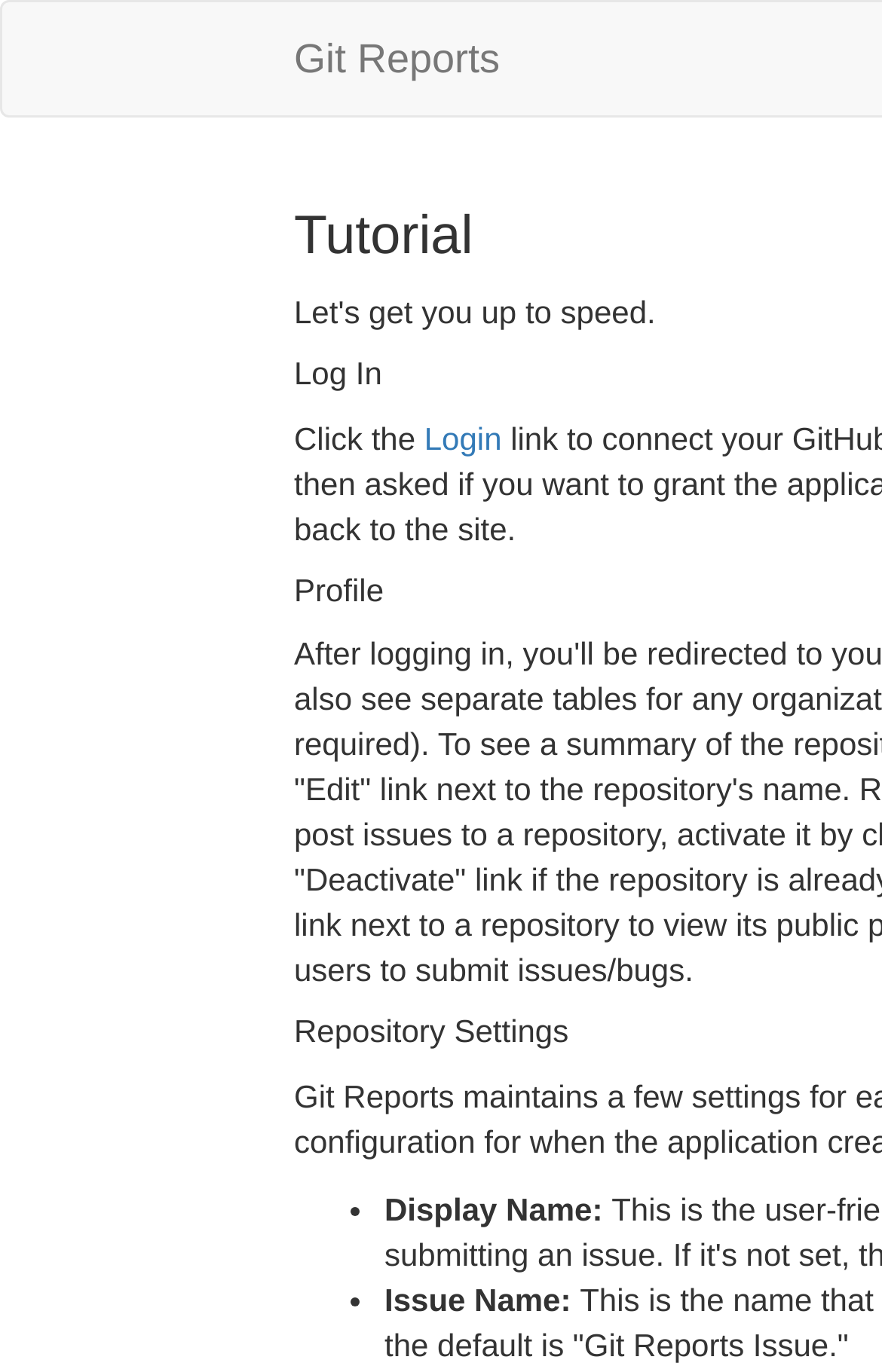Determine the bounding box coordinates of the UI element that matches the following description: "Git Reports". The coordinates should be four float numbers between 0 and 1 in the format [left, top, right, bottom].

[0.295, 0.002, 0.605, 0.084]